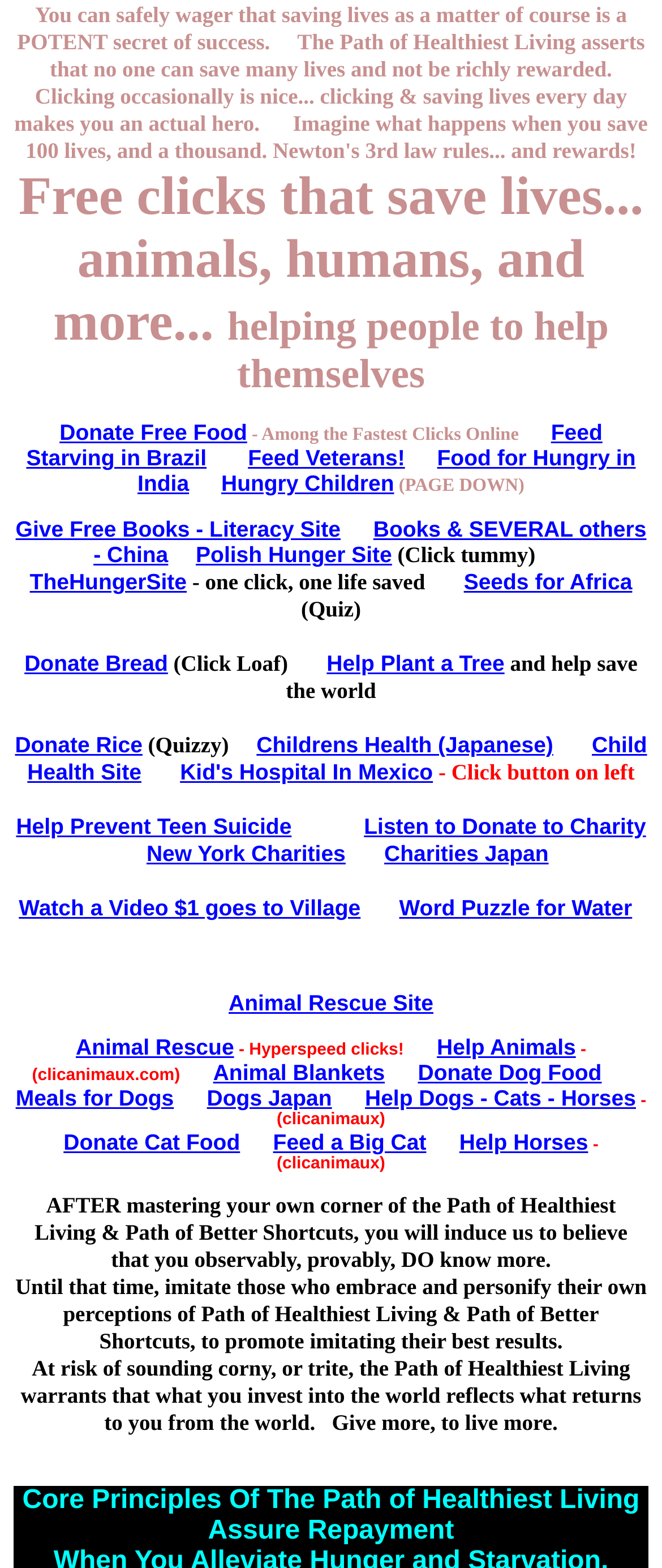Provide the bounding box coordinates of the UI element that matches the description: "Feed a Big Cat".

[0.412, 0.72, 0.644, 0.736]